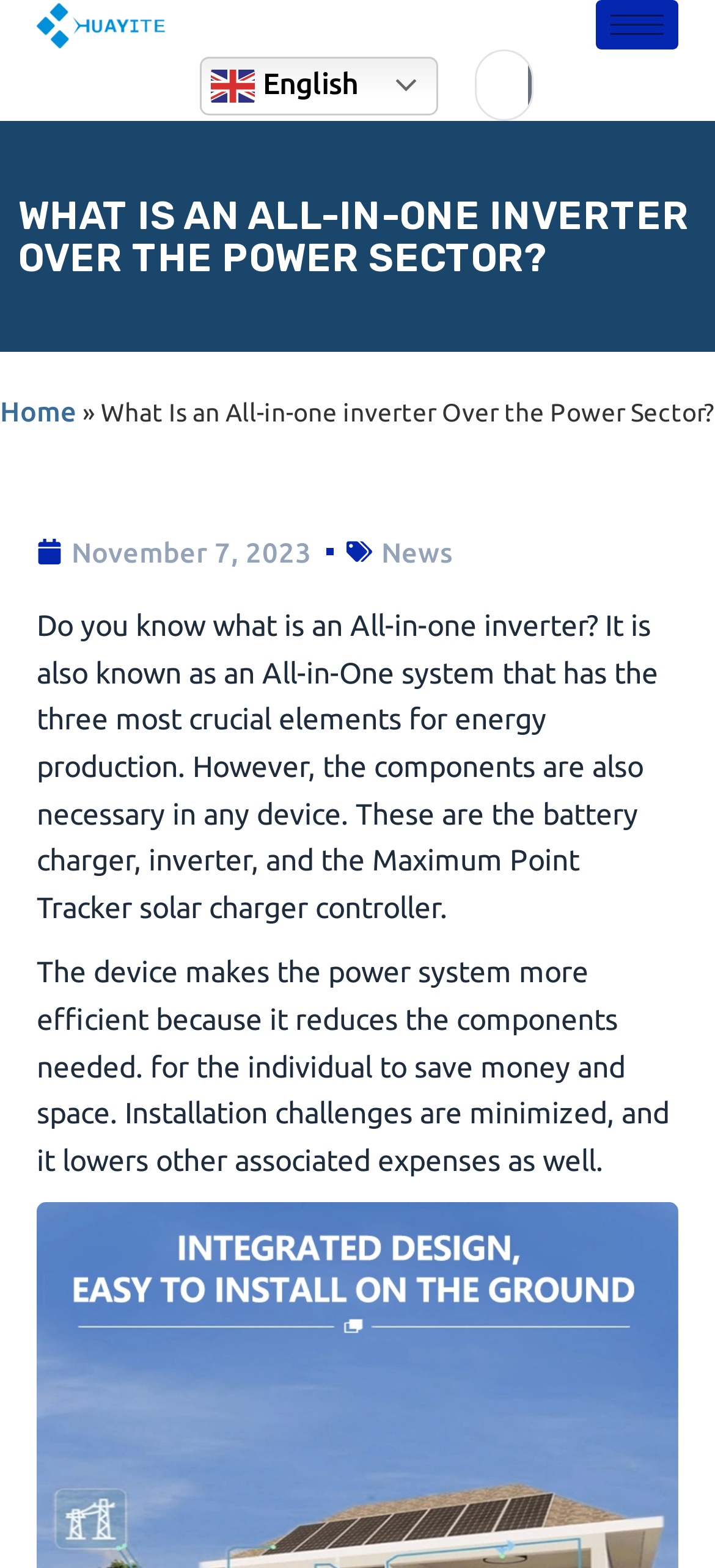Generate a comprehensive description of the webpage content.

The webpage is about All-in-one inverters, specifically discussing their role in the power sector. At the top left, there is a link to "HUAYITE" accompanied by an image with the same name. To the right of this, there is a button with a hamburger icon. Below these elements, there is a link to switch the language to English, accompanied by a small flag icon.

In the middle of the top section, there is a search bar with a search button and a magnifying glass icon. Below this, there is a large heading that reads "WHAT IS AN ALL-IN-ONE INVERTER OVER THE POWER SECTOR?".

On the left side, there is a navigation menu with links to "Home" and other pages, separated by a right-pointing arrow symbol. Next to this menu, there is a section that displays the title of the page again, followed by the date "November 7, 2023" and a link to "News".

The main content of the page is divided into two paragraphs. The first paragraph explains what an All-in-one inverter is, describing it as a system that combines three crucial elements for energy production: the battery charger, inverter, and Maximum Point Tracker solar charger controller. The second paragraph discusses the benefits of using such a device, including increased efficiency, cost savings, and reduced installation challenges.